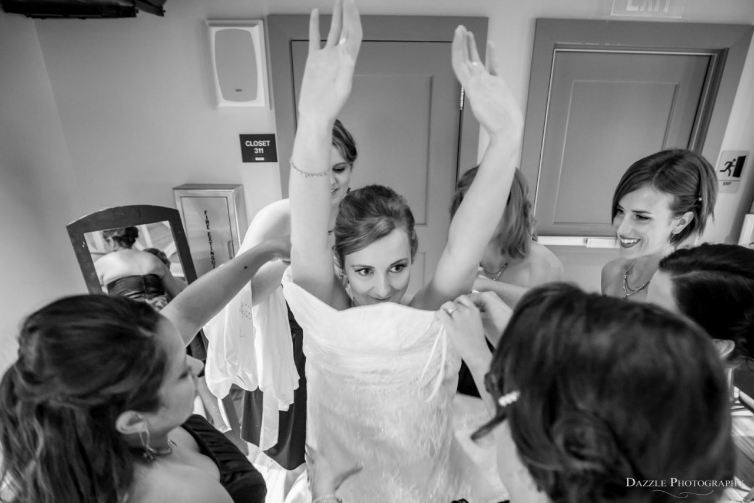Can you give a detailed response to the following question using the information from the image? Where is the scene taking place?

The presence of a 'CLOSET' sign in the background and a mirror reflecting the scene suggests that the setting is a dressing room, likely in a venue where the wedding is taking place.